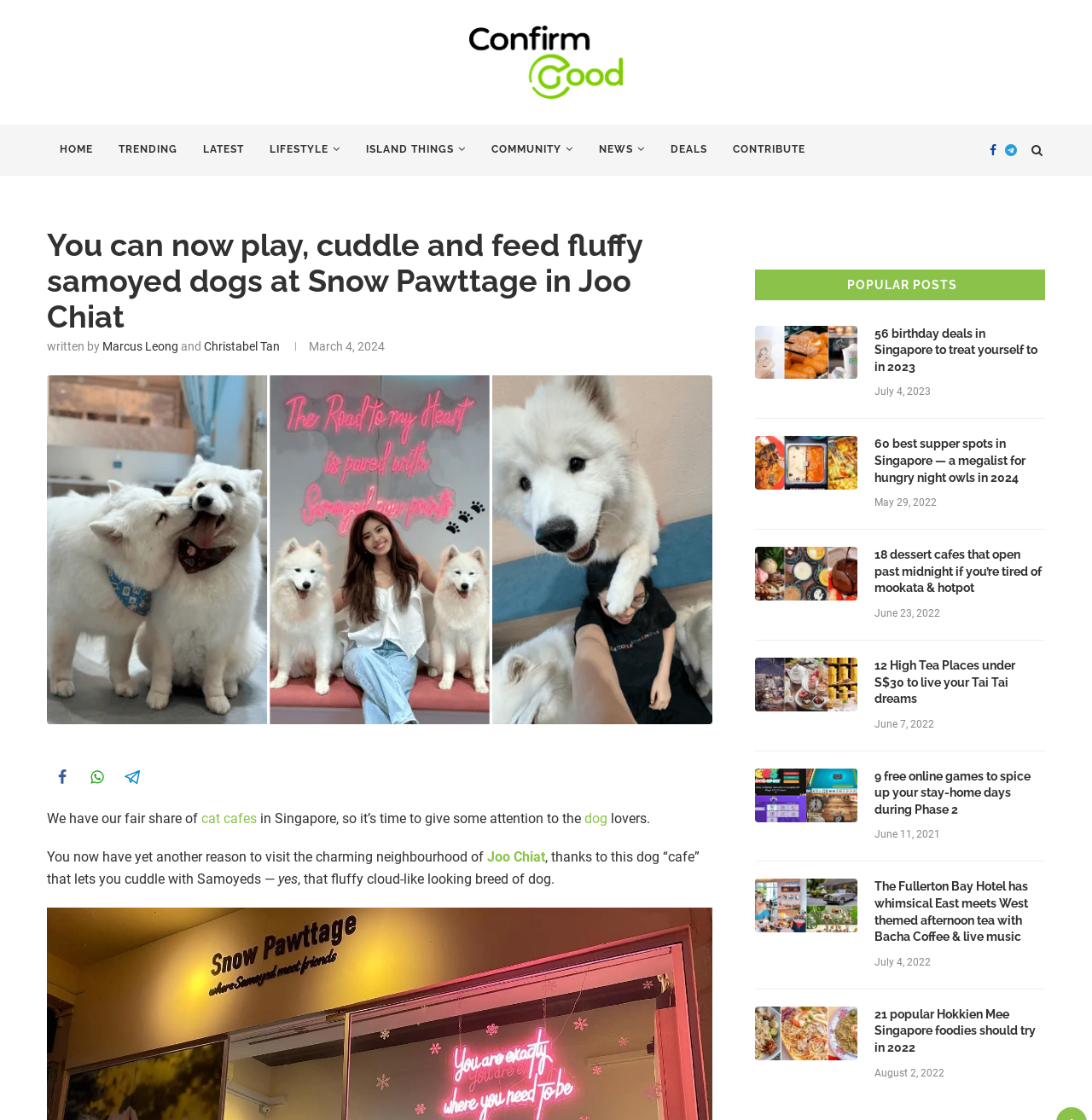Where is Snow Pawttage located?
Refer to the image and provide a one-word or short phrase answer.

Joo Chiat